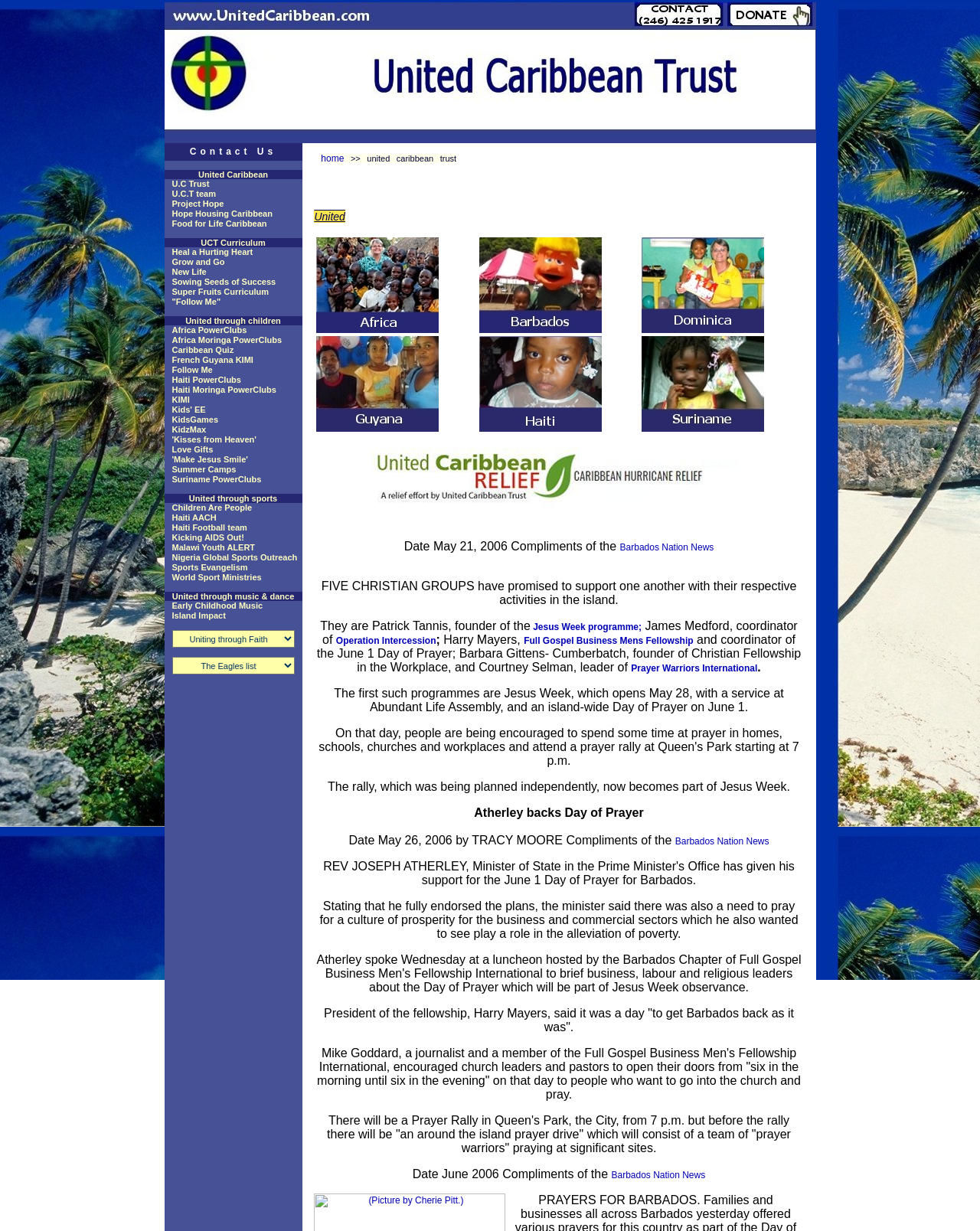Analyze the image and give a detailed response to the question:
Who is the founder of the Jesus Week programme?

The question asks for the founder of the Jesus Week programme, which can be found in the text 'Patrick Tannis, founder of the Jesus Week programme' in the webpage.